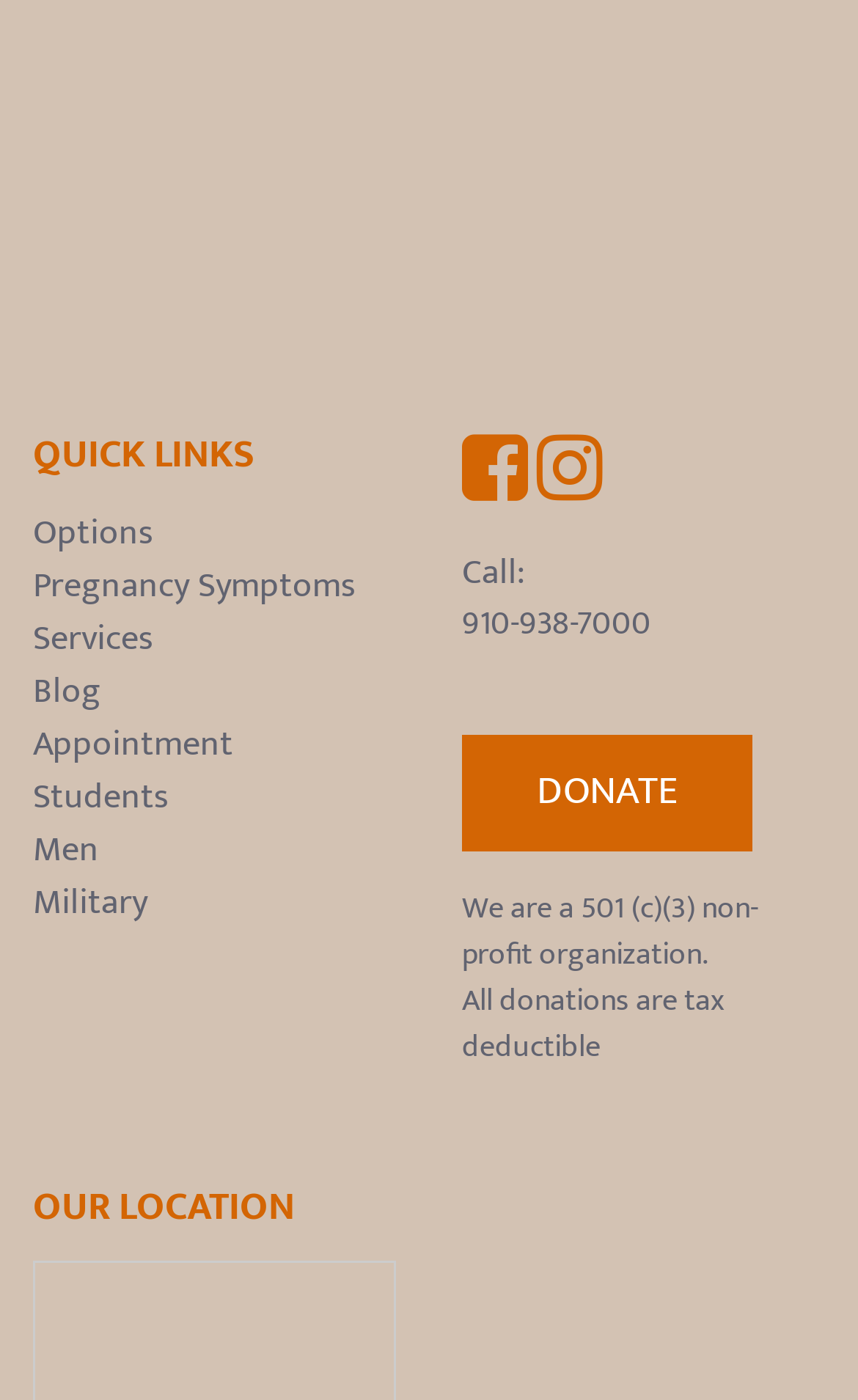Find the bounding box coordinates of the element to click in order to complete this instruction: "Visit the 'Pregnancy Symptoms' page". The bounding box coordinates must be four float numbers between 0 and 1, denoted as [left, top, right, bottom].

[0.038, 0.398, 0.415, 0.441]